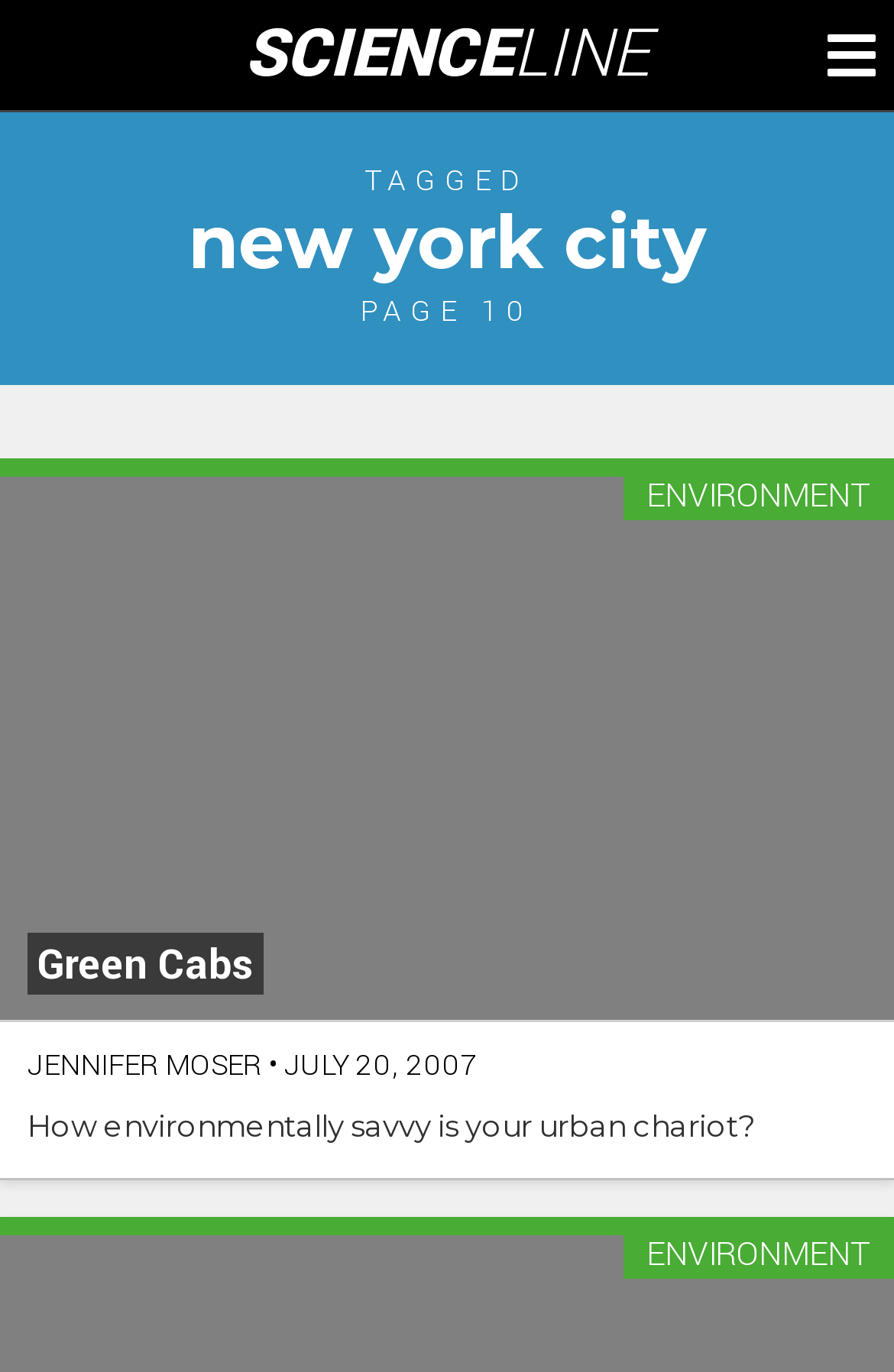Mark the bounding box of the element that matches the following description: "Viac informácií".

None